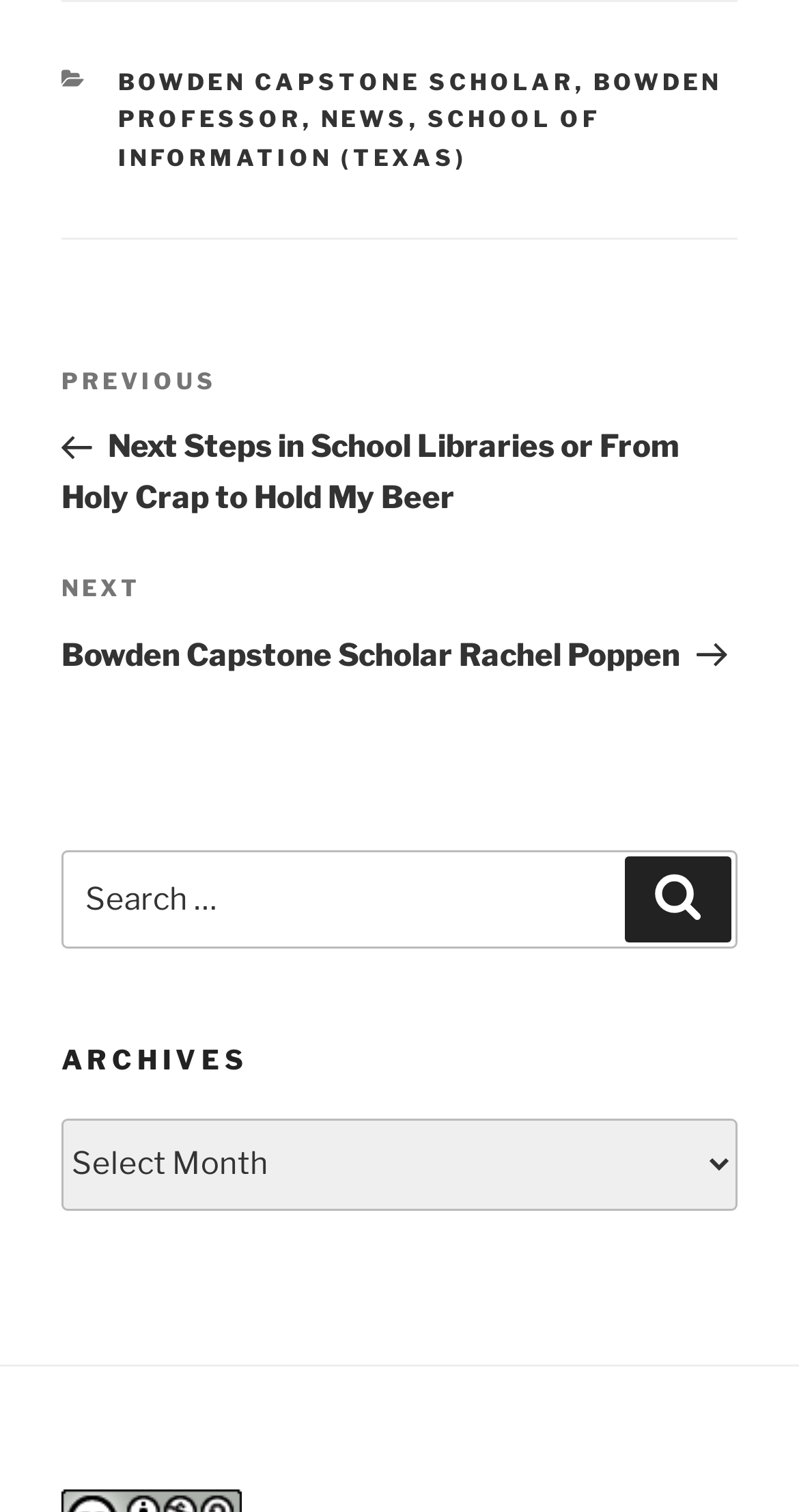Kindly provide the bounding box coordinates of the section you need to click on to fulfill the given instruction: "View archives".

[0.077, 0.739, 0.923, 0.8]